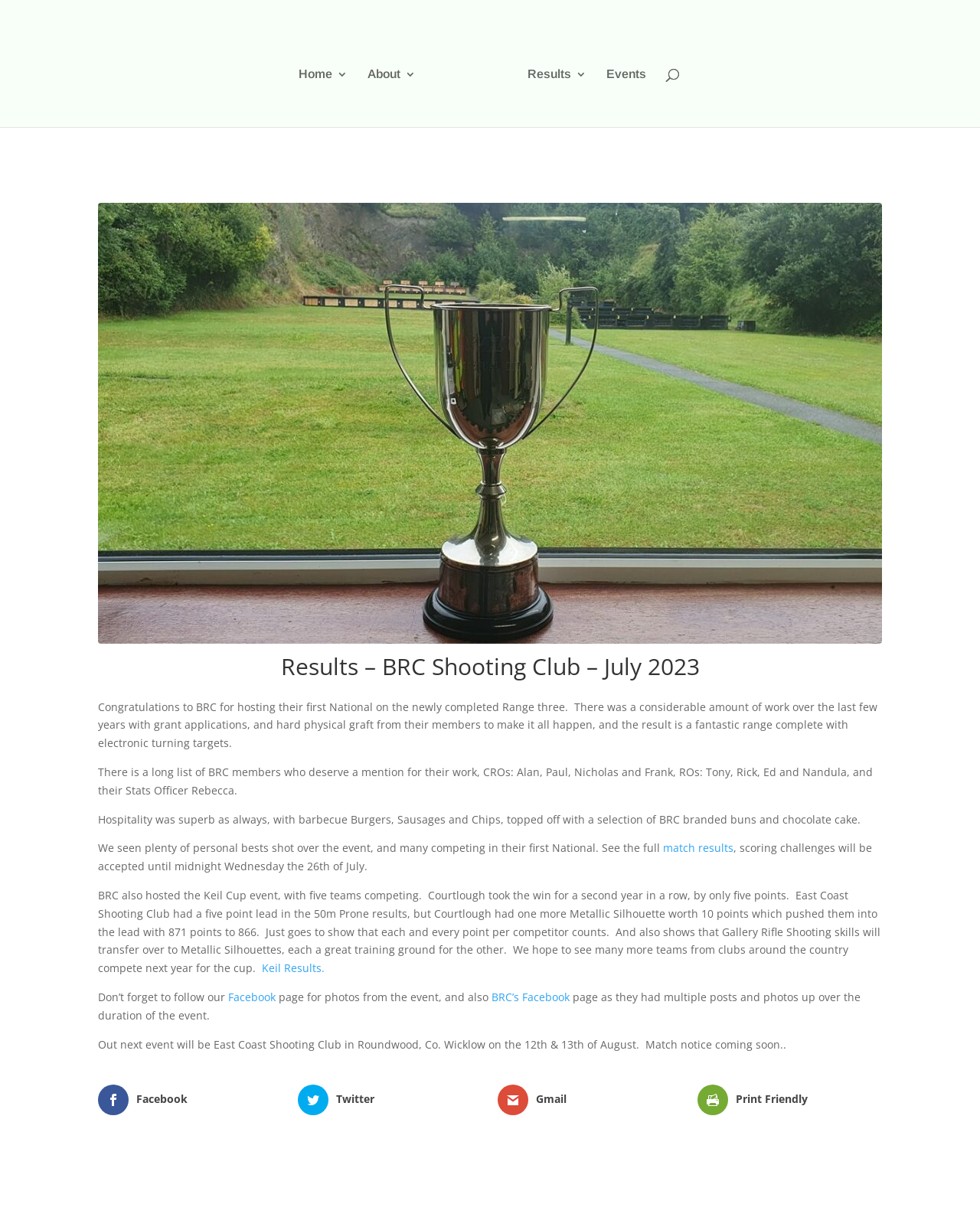Determine the bounding box coordinates for the area that should be clicked to carry out the following instruction: "View match results".

[0.677, 0.691, 0.748, 0.703]